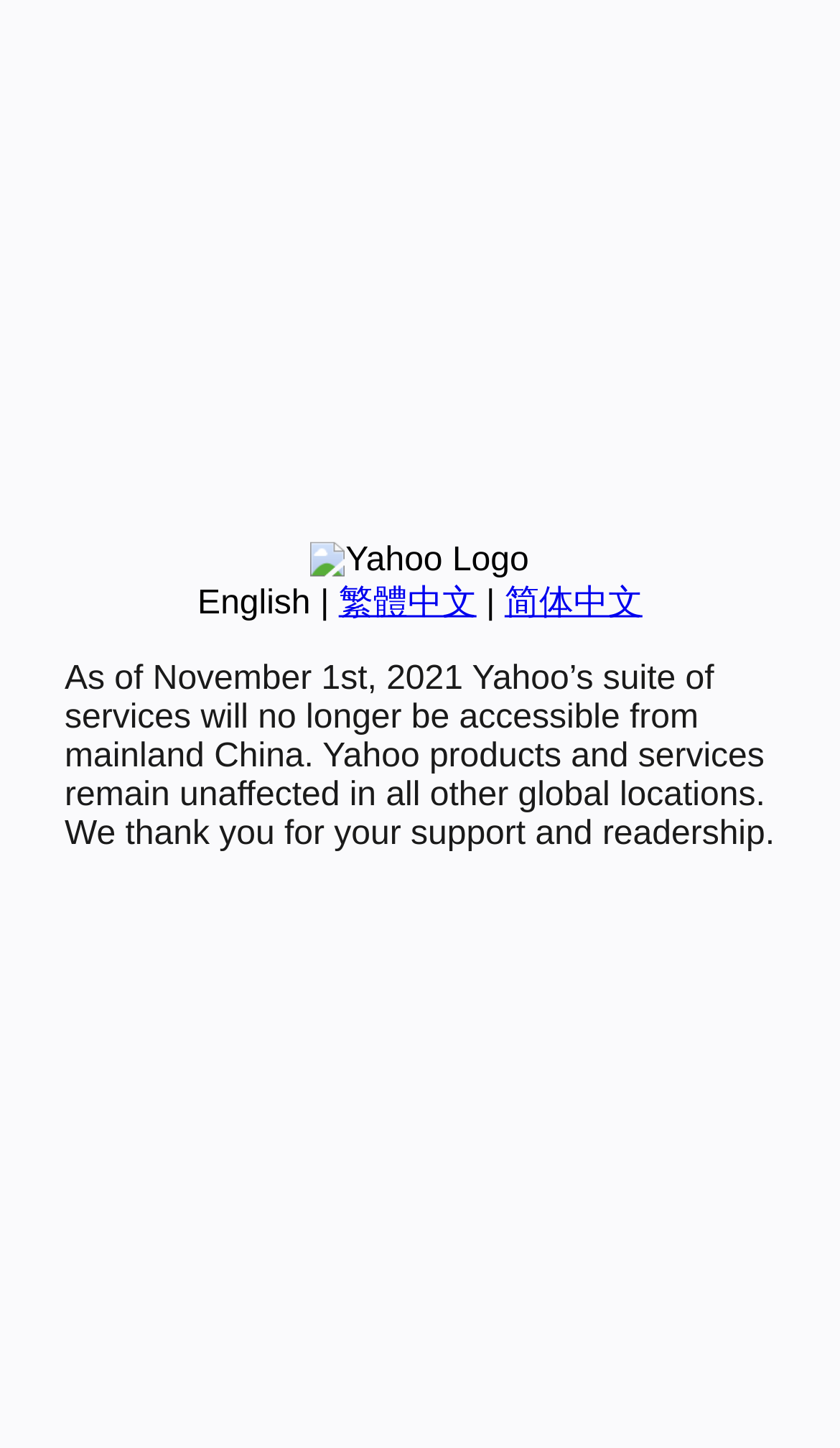Given the description 繁體中文, predict the bounding box coordinates of the UI element. Ensure the coordinates are in the format (top-left x, top-left y, bottom-right x, bottom-right y) and all values are between 0 and 1.

[0.403, 0.404, 0.567, 0.429]